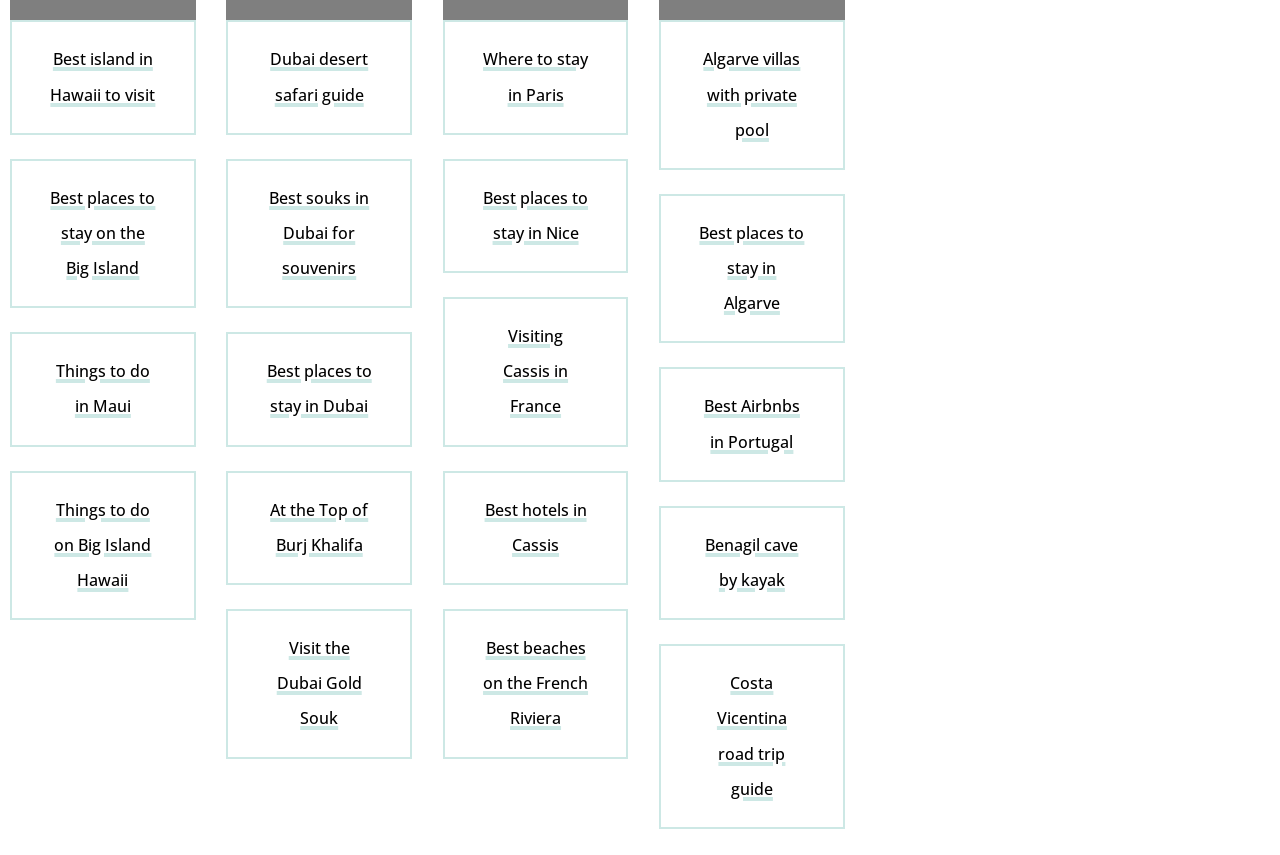Identify the bounding box of the HTML element described as: "Best hotels in Cassis".

[0.379, 0.583, 0.458, 0.65]